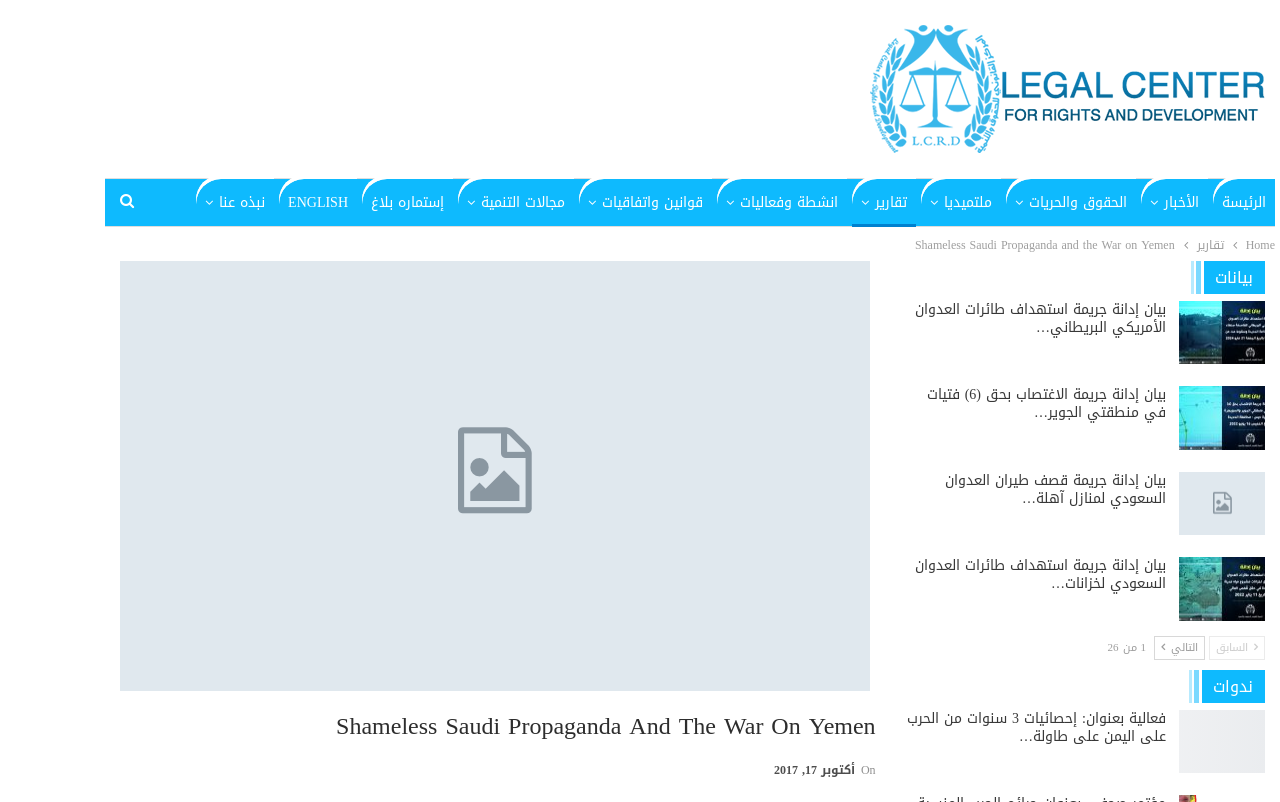Describe every aspect of the webpage comprehensively.

This webpage appears to be a news article or blog post from a legal center, focusing on the topic of Saudi propaganda and the war on Yemen. At the top of the page, there is a logo and a navigation menu with several links, including "الرئيسة" (Home), "الأخبار" (News), "الحقوق والحريات" (Rights and Freedoms), and others.

Below the navigation menu, there is a breadcrumbs section with links to "Home" and "تقارير" (Reports). The main title of the article, "Shameless Saudi Propaganda and the War on Yemen", is displayed prominently, along with the date "أكتوبر 17, 2017" (October 17, 2017).

The article itself appears to be a critique of Saudi propaganda, with several links to related news articles or statements, including "بيان إدانة جريمة استهداف طائرات العدوان الأمريكي البريطاني…" (Statement condemning the crime of targeting American-British aggression planes…). There are also links to other articles or reports, such as "بيان إدانة جريمة الاغتصاب بحق (6) فتيات في منطقتي الجوير…" (Statement condemning the crime of rape against 6 girls in the Jouir region…).

At the bottom of the page, there are navigation links to move to the previous or next page, as well as a pagination indicator showing that this is page 1 of 26. There is also a link to "ندوات" (Seminars) and another link to an event titled "فعالية بعنوان: إحصائيات 3 سنوات من الحرب على اليمن على طاولة…" (Event titled: 3 years of war on Yemen statistics on the table…).